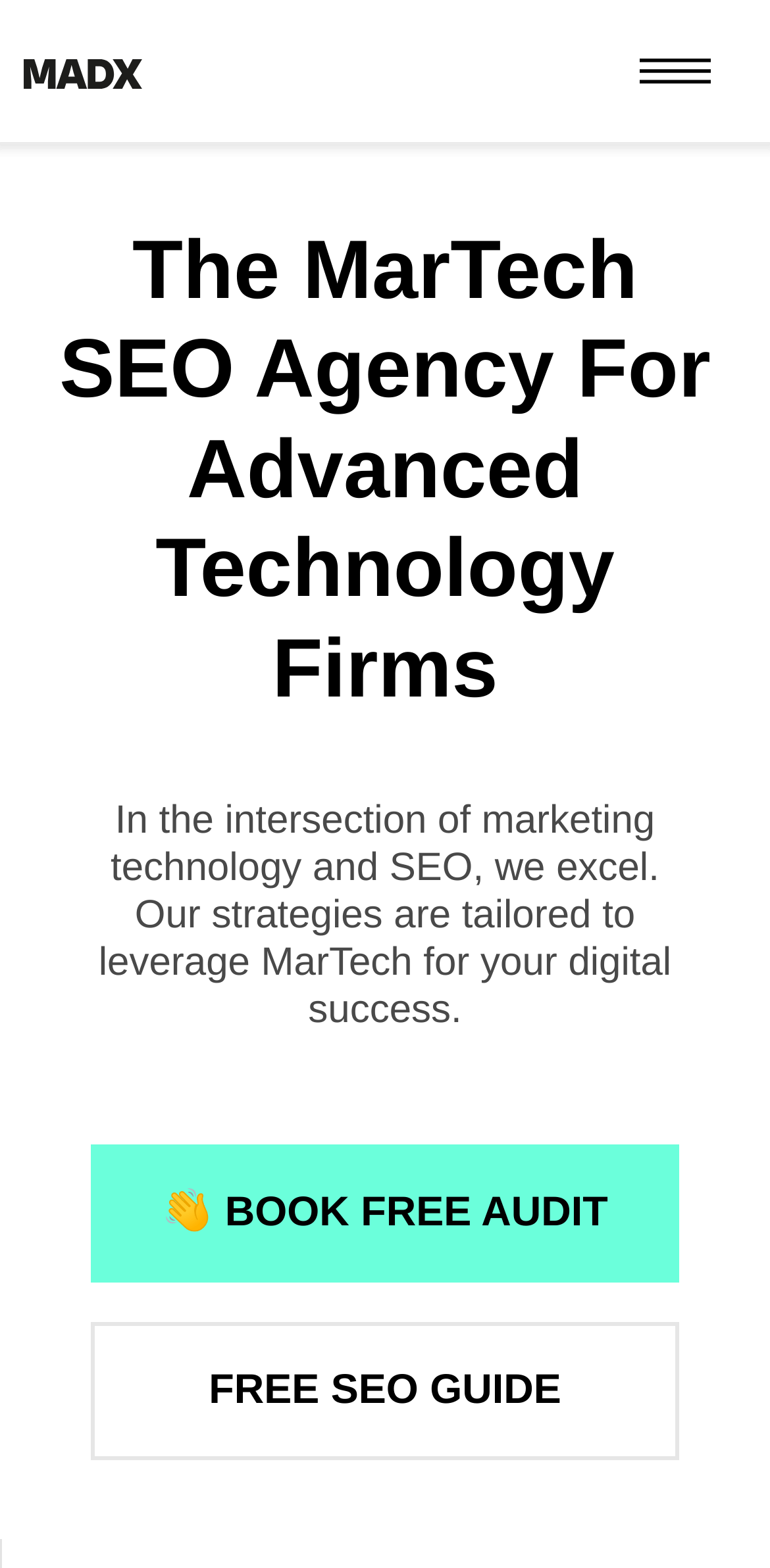Identify the bounding box coordinates for the UI element described as follows: "alt="the MADX company logo"". Ensure the coordinates are four float numbers between 0 and 1, formatted as [left, top, right, bottom].

[0.03, 0.033, 0.184, 0.058]